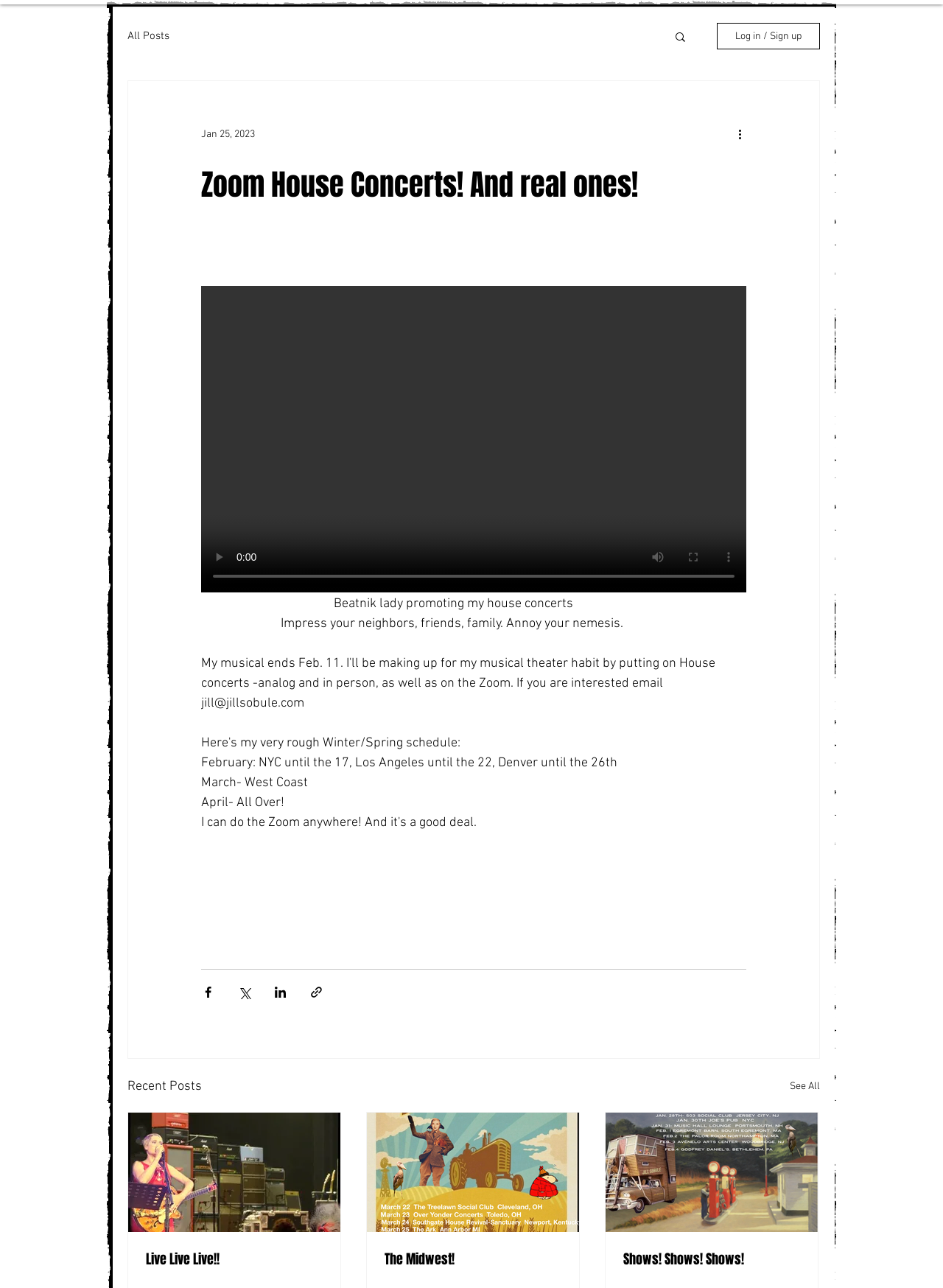Produce a meticulous description of the webpage.

The webpage appears to be a blog or personal website focused on promoting house concerts and musical events. At the top, there is a navigation menu with a "blog" link, a search button, and a "Log in / Sign up" button. 

Below the navigation menu, there is a main article section that takes up most of the page. The article has a heading "Zoom House Concerts! And real ones!" and features a promotional message from a "Beatnik lady" encouraging readers to attend house concerts to impress their neighbors, friends, and family, and annoy their nemesis. The message also mentions that the musical ends on February 11.

The article section also includes a series of buttons to control video playback, although they are currently disabled. There is a video time scrubber slider below the buttons. 

Further down, there are several paragraphs of text describing upcoming events, including dates and locations in New York City, Los Angeles, Denver, and other West Coast cities. 

On the right side of the article section, there are social media sharing buttons for Facebook, Twitter, LinkedIn, and sharing via a link. 

At the bottom of the page, there is a "Recent Posts" section with a heading and a "See All" link. Below this, there are several links to individual blog posts with titles such as "Live Live Live!!", "The Midwest!", and "Shows! Shows! Shows!".